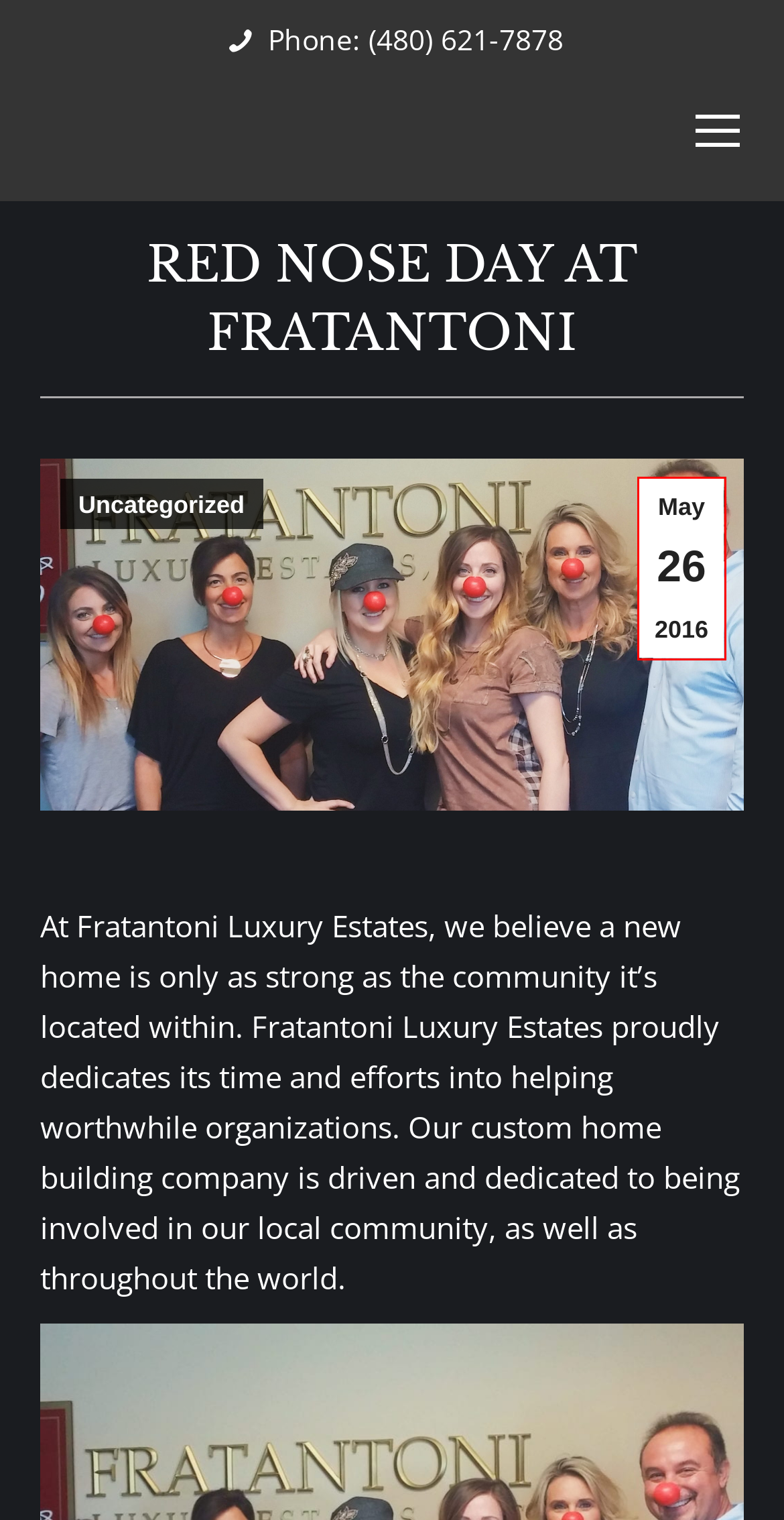Given a screenshot of a webpage with a red bounding box around a UI element, please identify the most appropriate webpage description that matches the new webpage after you click on the element. Here are the candidates:
A. About Fratantoni Luxury Estates - Premier Custom Home Builder
B. Investment or Partnering Opportunities - Fratantoni Luxury Estates
C. Valencia - Fratantoni Luxury Estates
D. Kitchen Design Concepts - Fratantoni Luxury Estates
E. Scottsdale, AZ Luxury Custom Home Builder | Fratantoni Luxury Estates
F. May 26, 2016 - Fratantoni Luxury Estates
G. Statement Pieces in Your Home - Fratantoni Luxury Estates
H. 5 Reasons You Should Build Your Own Home! - Fratantoni Luxury Estates

F